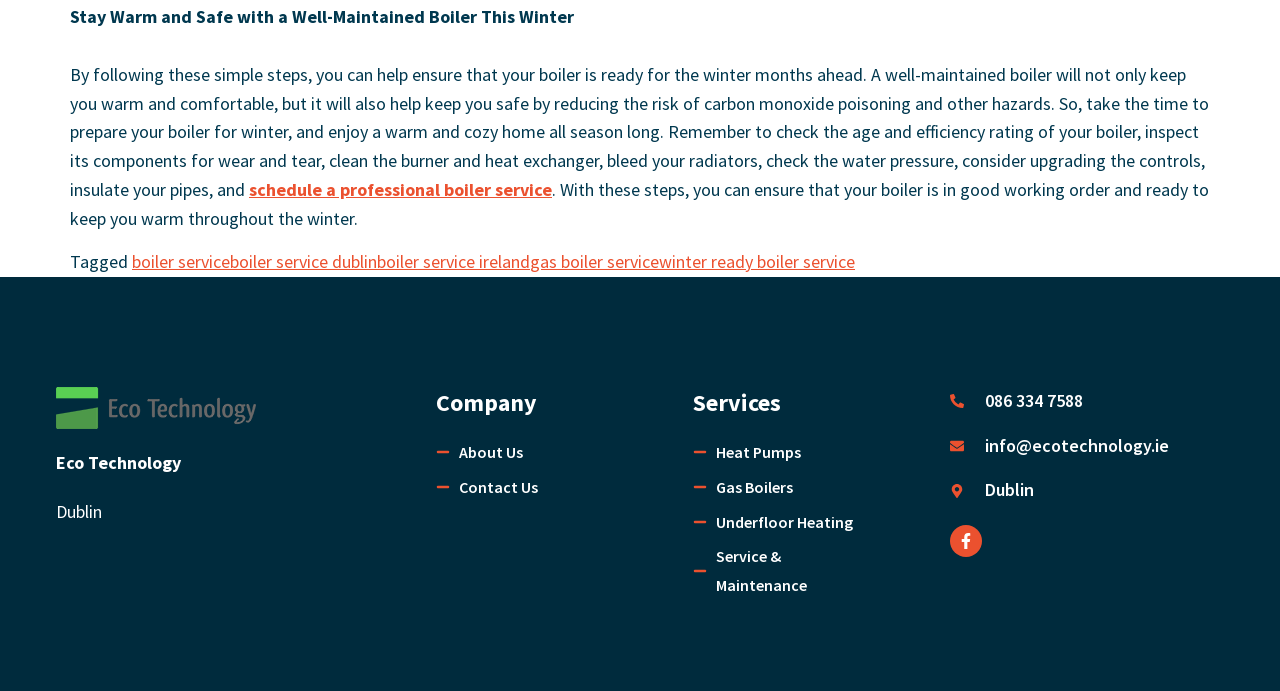Can you pinpoint the bounding box coordinates for the clickable element required for this instruction: "call the company"? The coordinates should be four float numbers between 0 and 1, i.e., [left, top, right, bottom].

[0.769, 0.563, 0.846, 0.596]